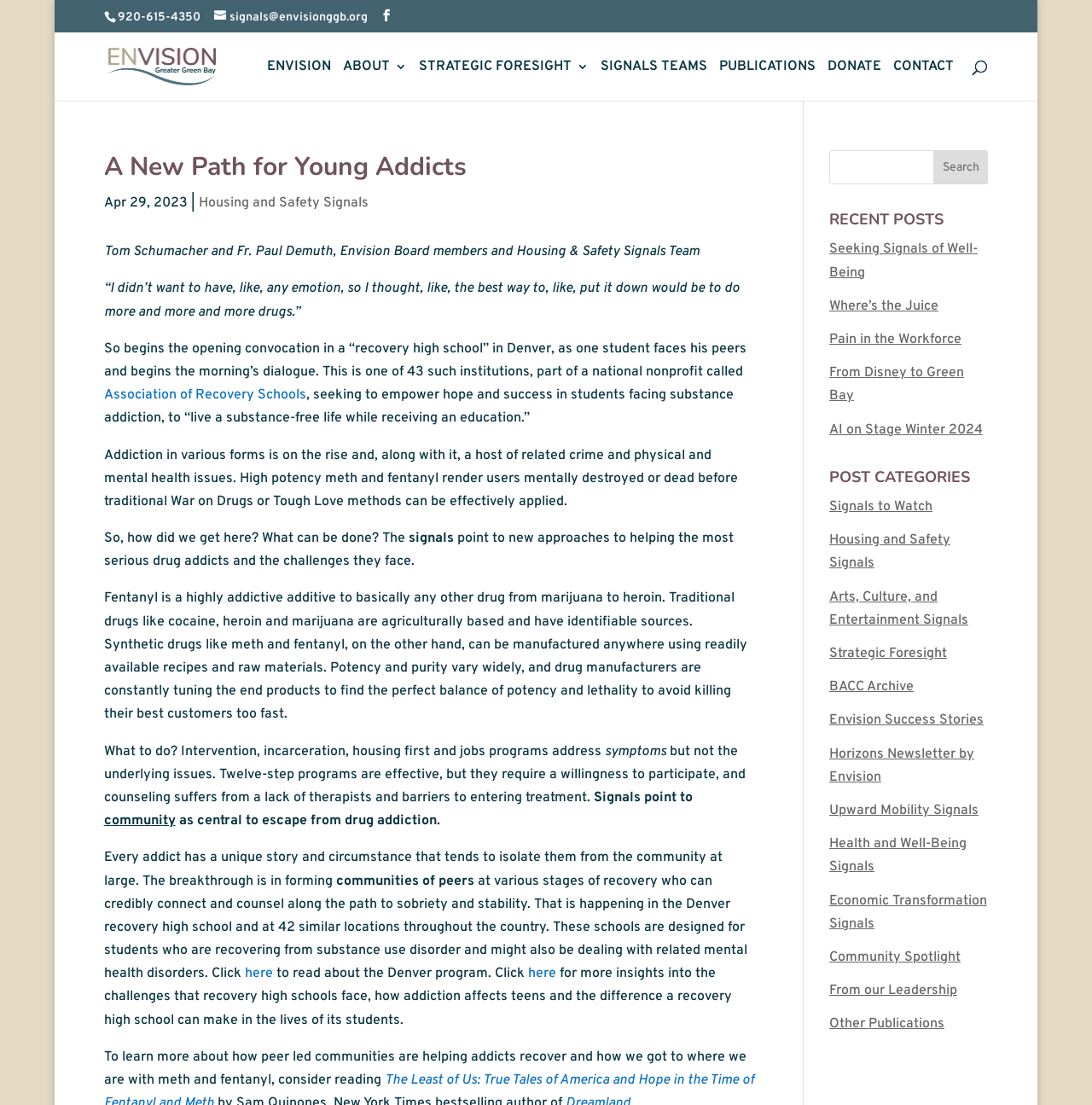Pinpoint the bounding box coordinates of the clickable element needed to complete the instruction: "View recent posts". The coordinates should be provided as four float numbers between 0 and 1: [left, top, right, bottom].

[0.759, 0.19, 0.905, 0.216]